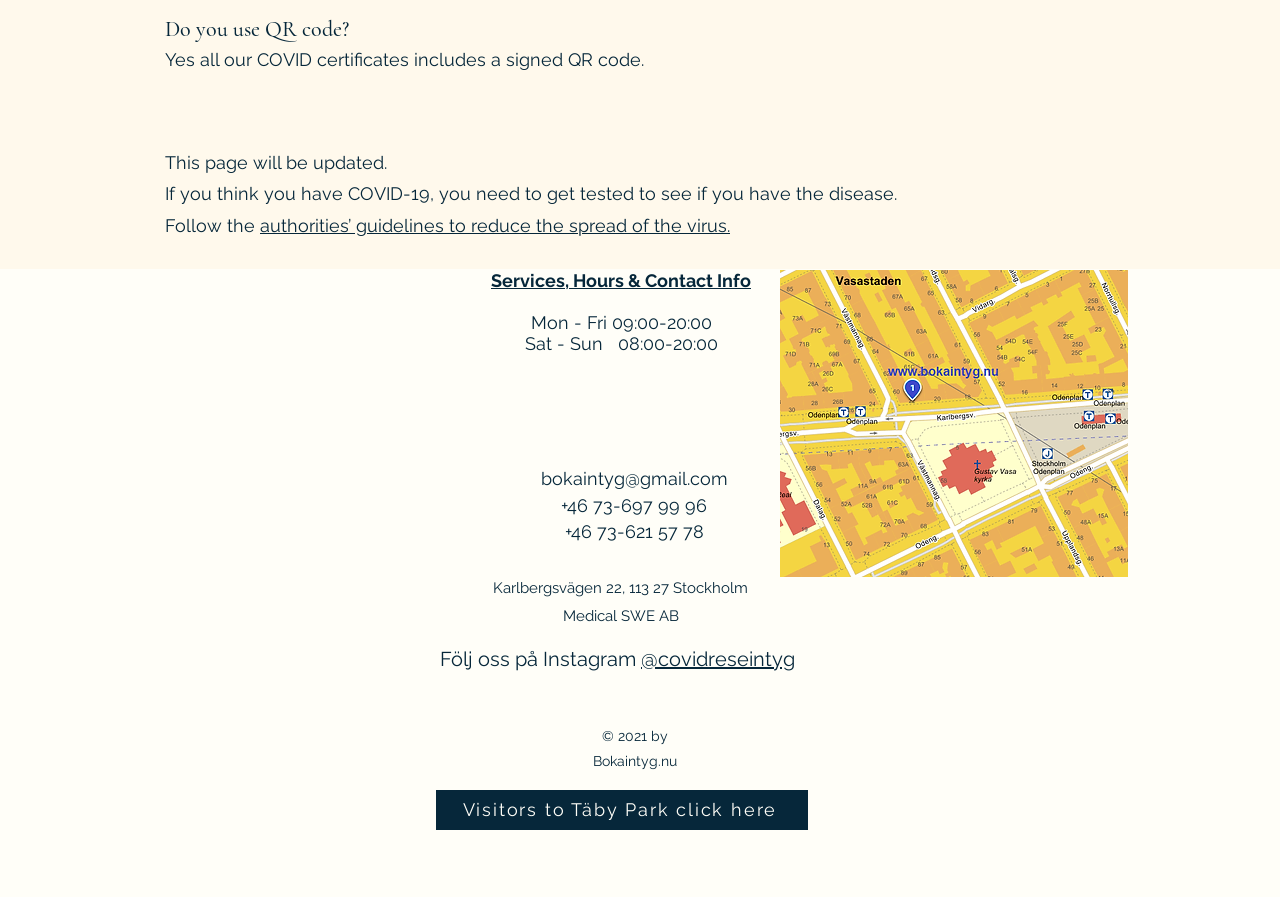What is the address of Medical SWE AB?
Look at the image and answer the question with a single word or phrase.

Karlbergsvägen 22, 113 27 Stockholm